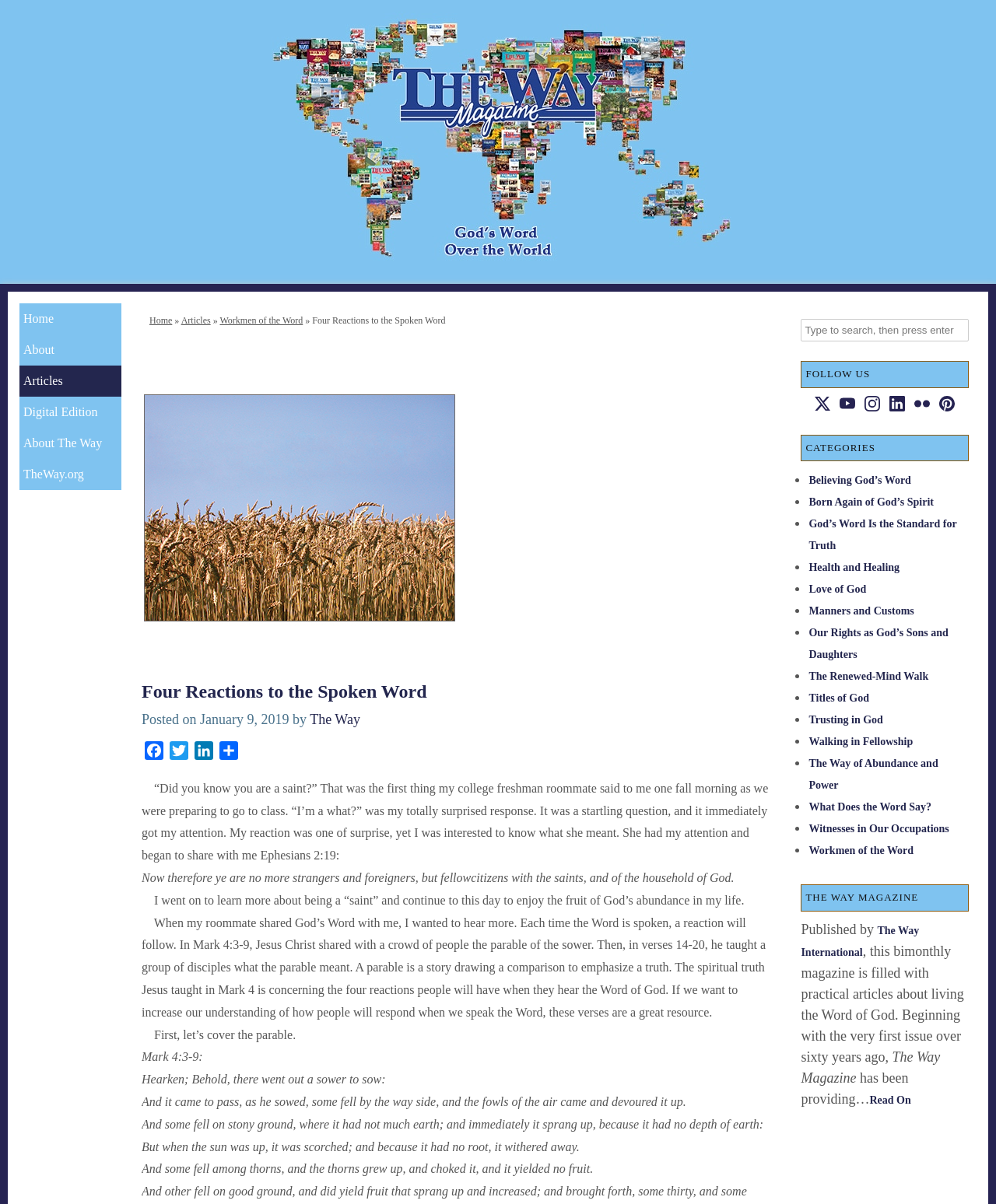What is the name of the magazine?
Based on the image, provide a one-word or brief-phrase response.

The Way Magazine